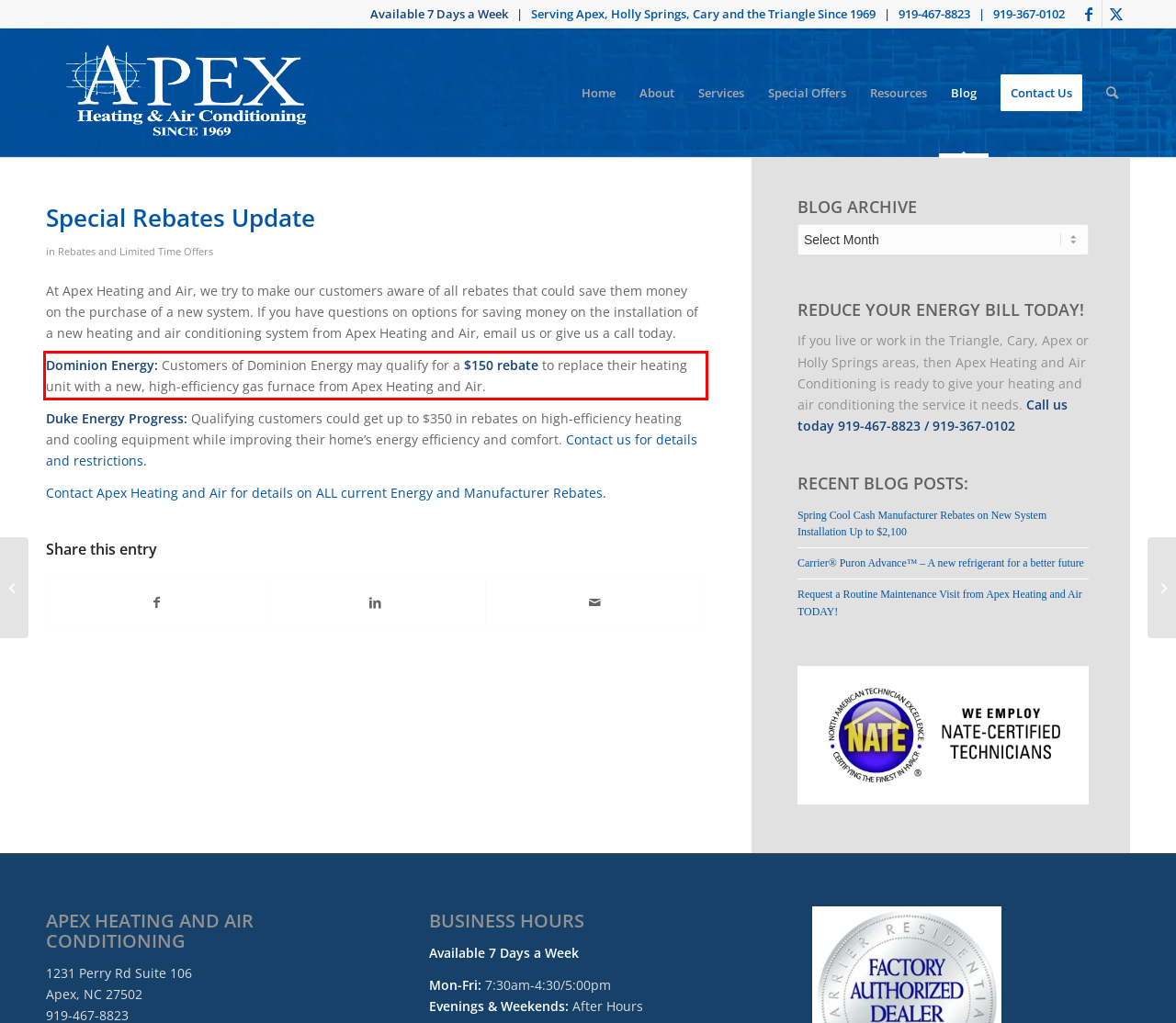Within the screenshot of the webpage, there is a red rectangle. Please recognize and generate the text content inside this red bounding box.

Dominion Energy: Customers of Dominion Energy may qualify for a $150 rebate to replace their heating unit with a new, high-efficiency gas furnace from Apex Heating and Air.